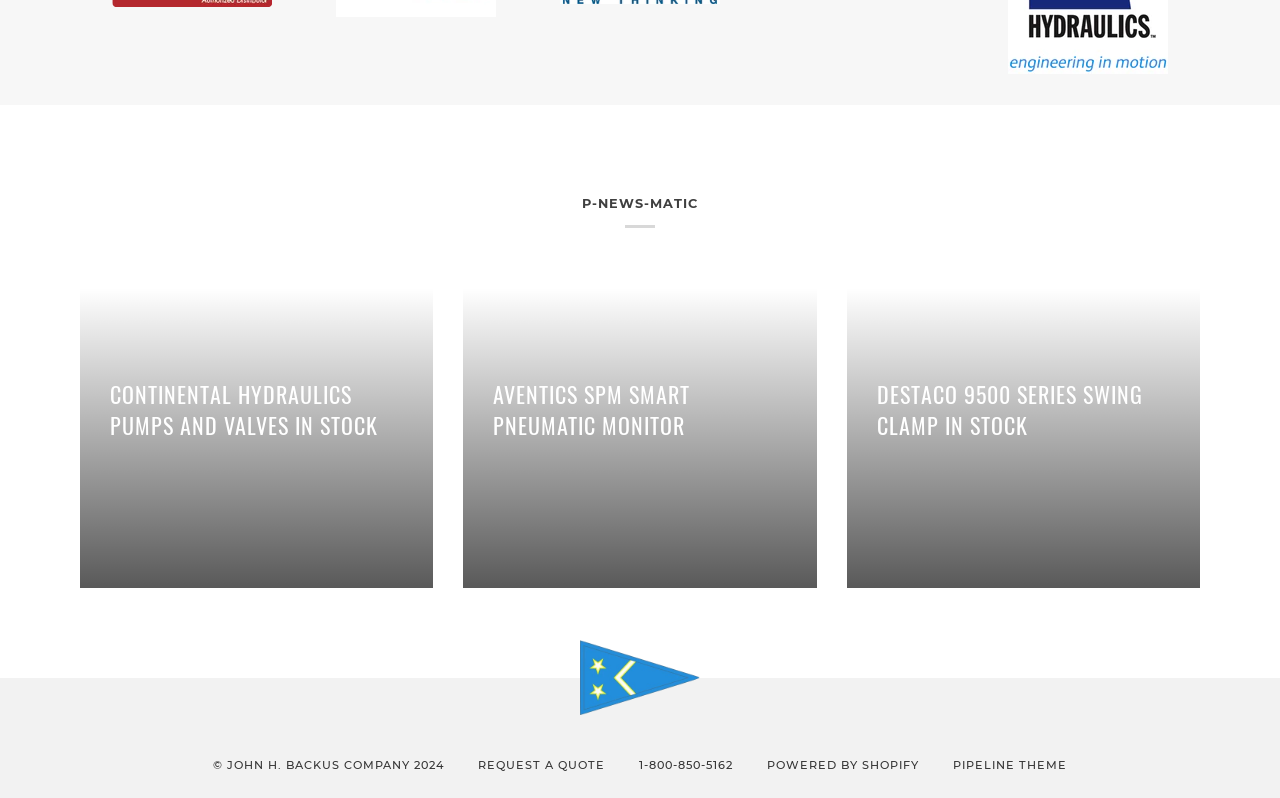Determine the bounding box coordinates of the area to click in order to meet this instruction: "Click on the link to request a quote".

[0.373, 0.949, 0.473, 0.967]